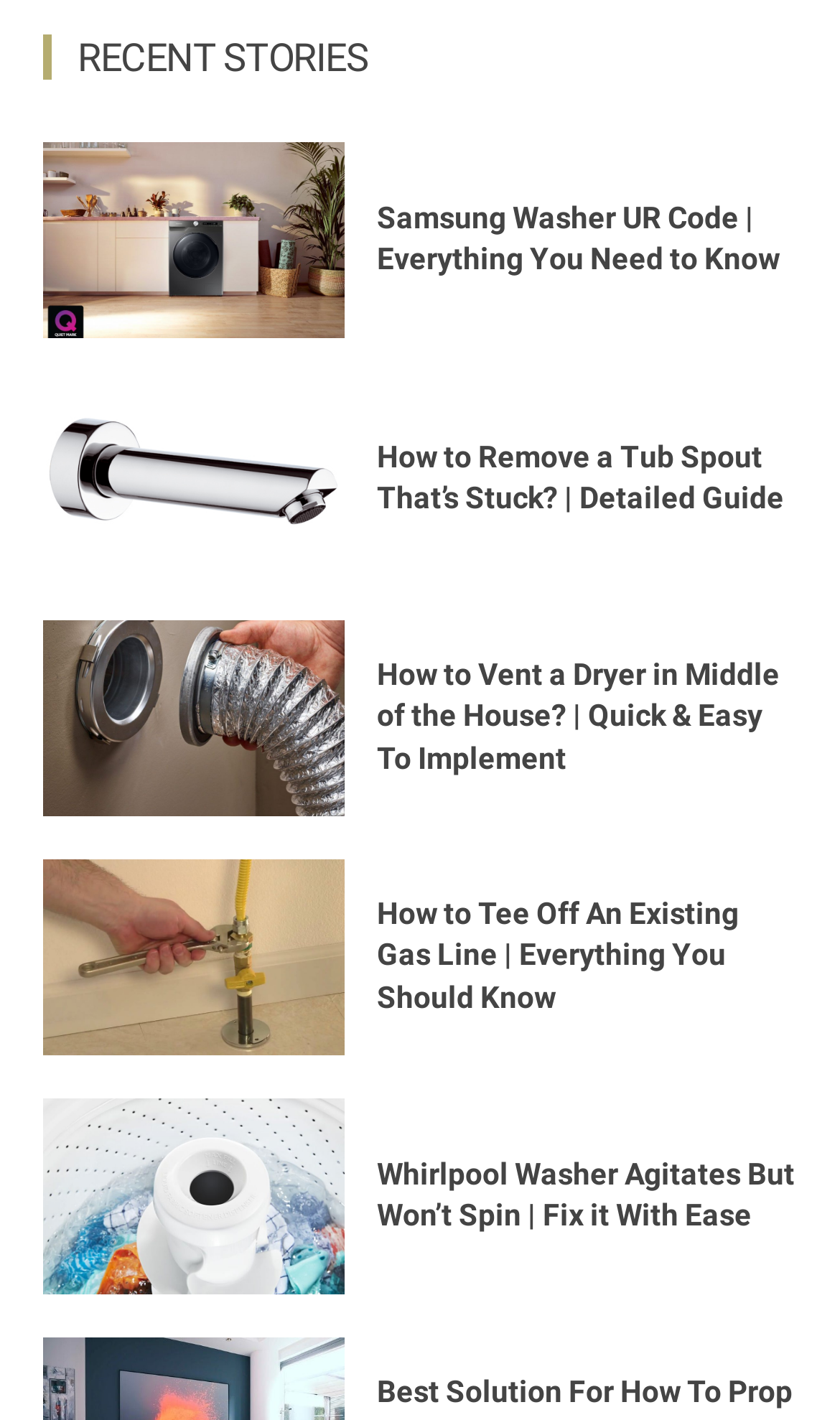Please specify the bounding box coordinates of the clickable region to carry out the following instruction: "view guide on venting a dryer". The coordinates should be four float numbers between 0 and 1, in the format [left, top, right, bottom].

[0.051, 0.436, 0.41, 0.574]